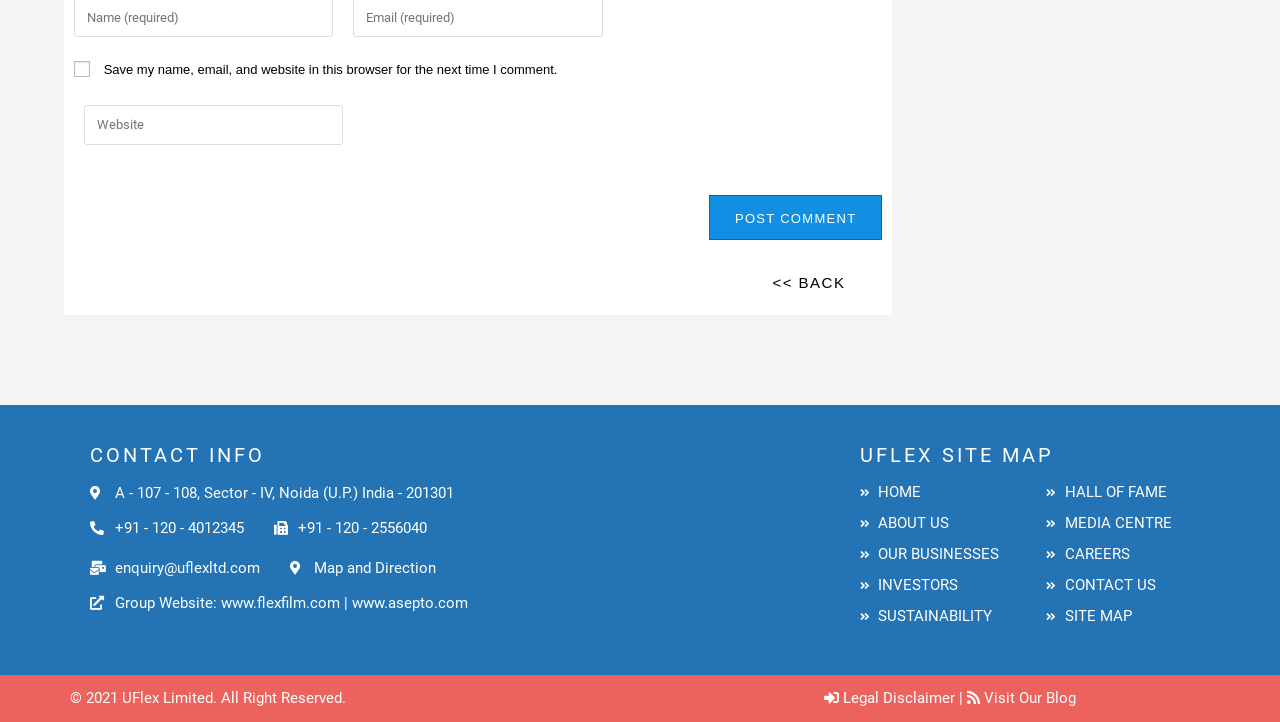Specify the bounding box coordinates of the element's area that should be clicked to execute the given instruction: "Contact us". The coordinates should be four float numbers between 0 and 1, i.e., [left, top, right, bottom].

[0.817, 0.79, 0.962, 0.829]